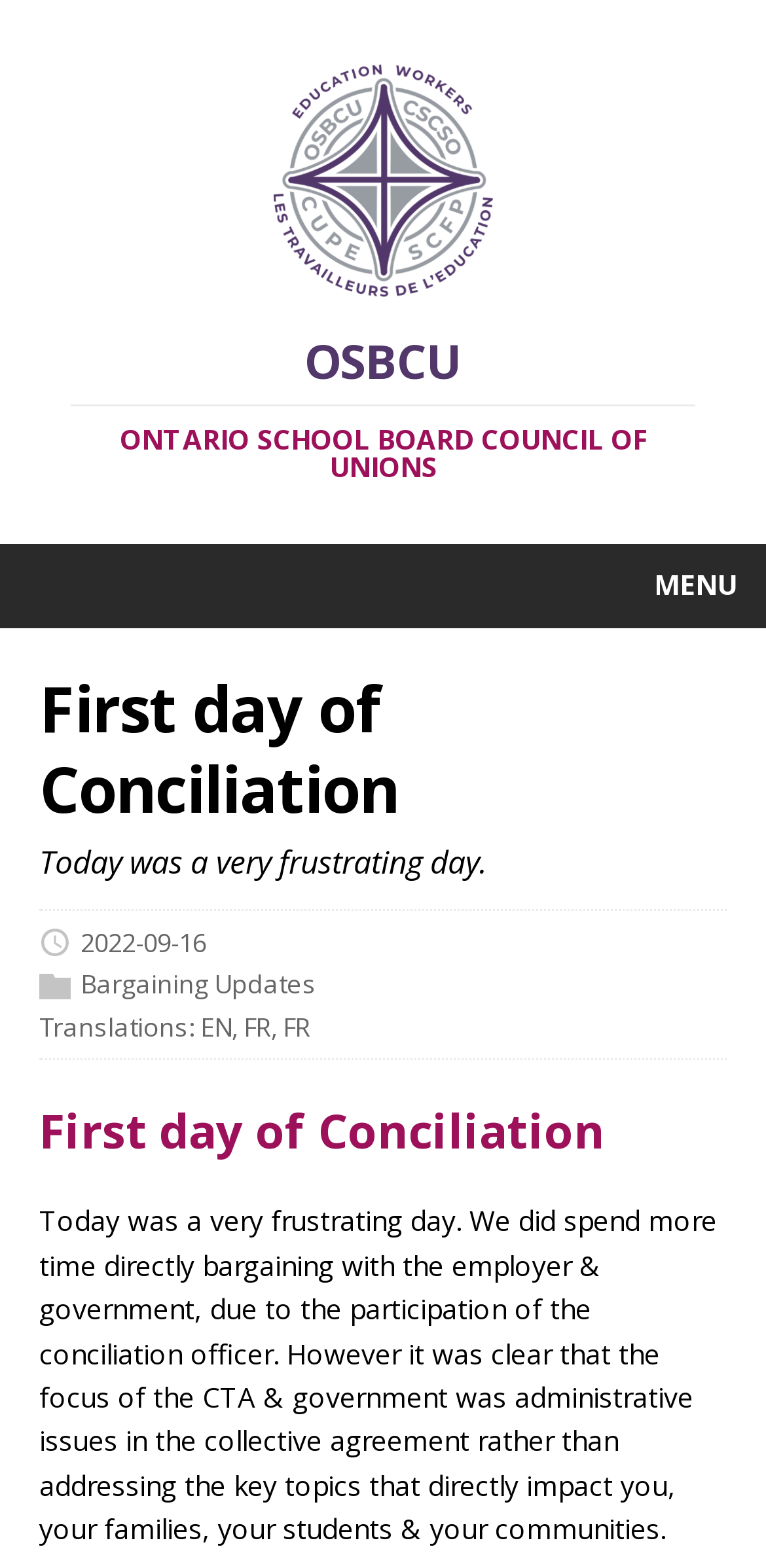Provide a one-word or one-phrase answer to the question:
What is the focus of the CTA and government?

Administrative issues